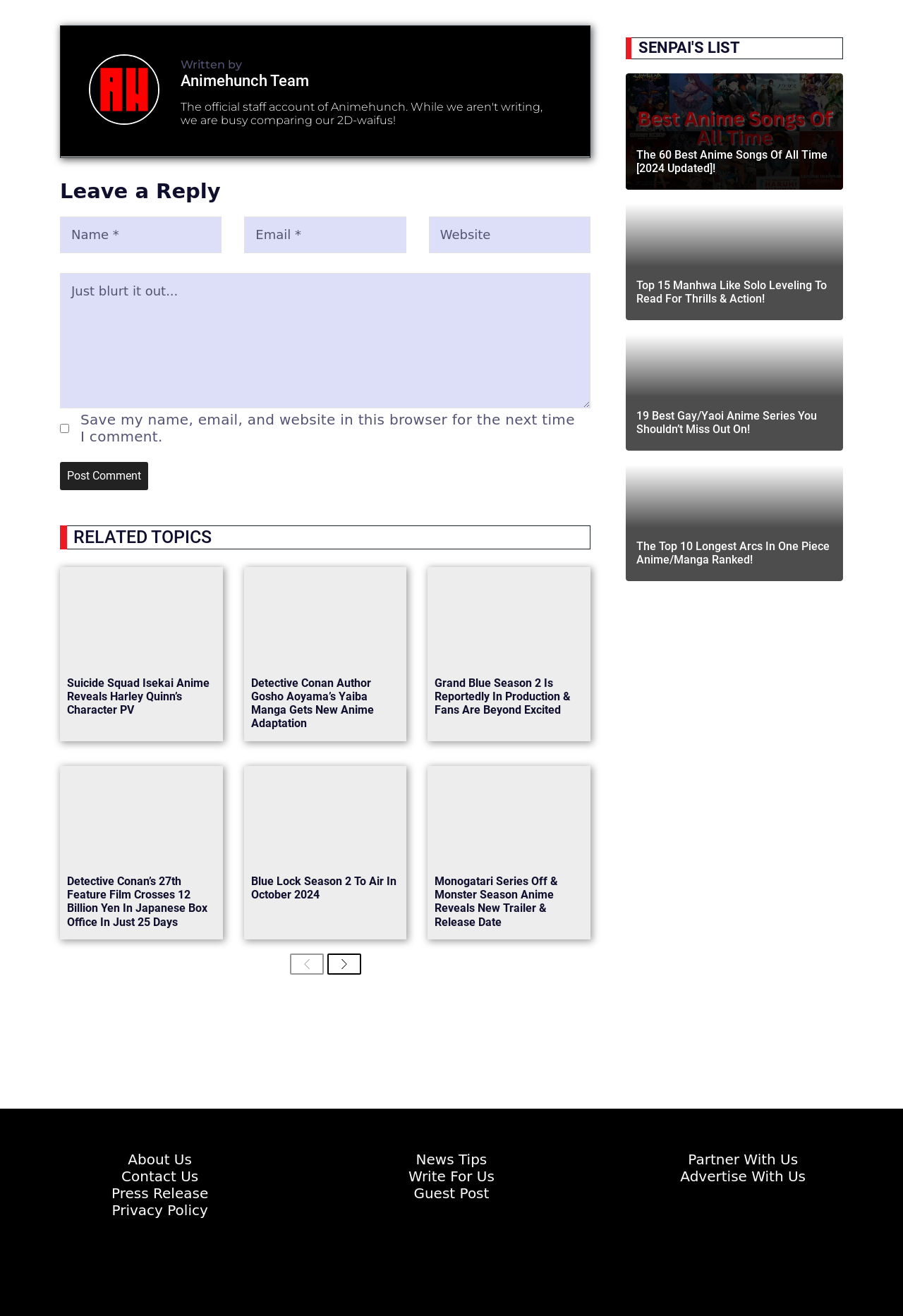Identify the bounding box coordinates of the region I need to click to complete this instruction: "Click on 'Subscribe to Janis Van Keuren's emails'".

None